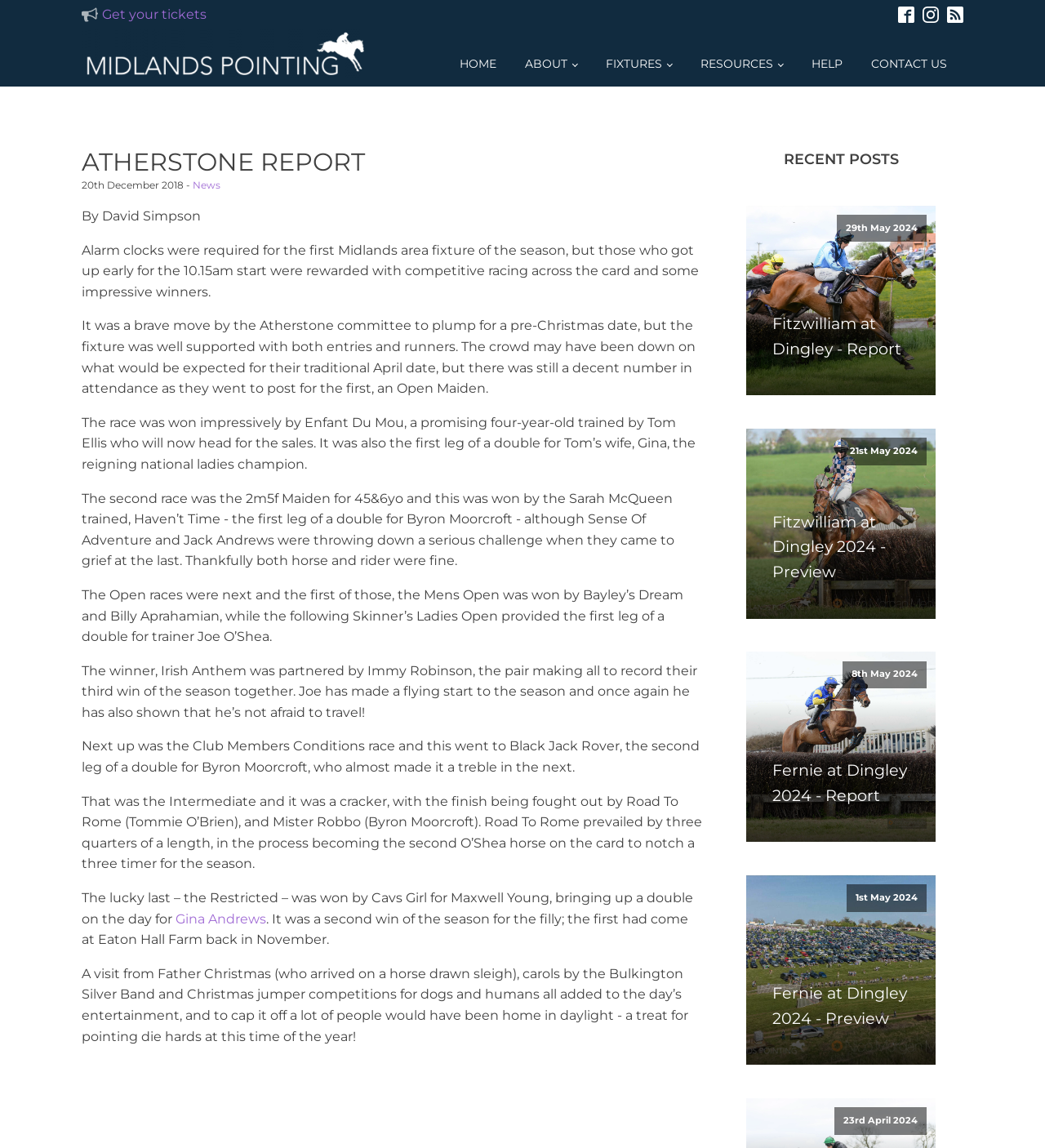Can you find the bounding box coordinates for the element that needs to be clicked to execute this instruction: "Click on 'Get your tickets'"? The coordinates should be given as four float numbers between 0 and 1, i.e., [left, top, right, bottom].

[0.098, 0.004, 0.198, 0.022]